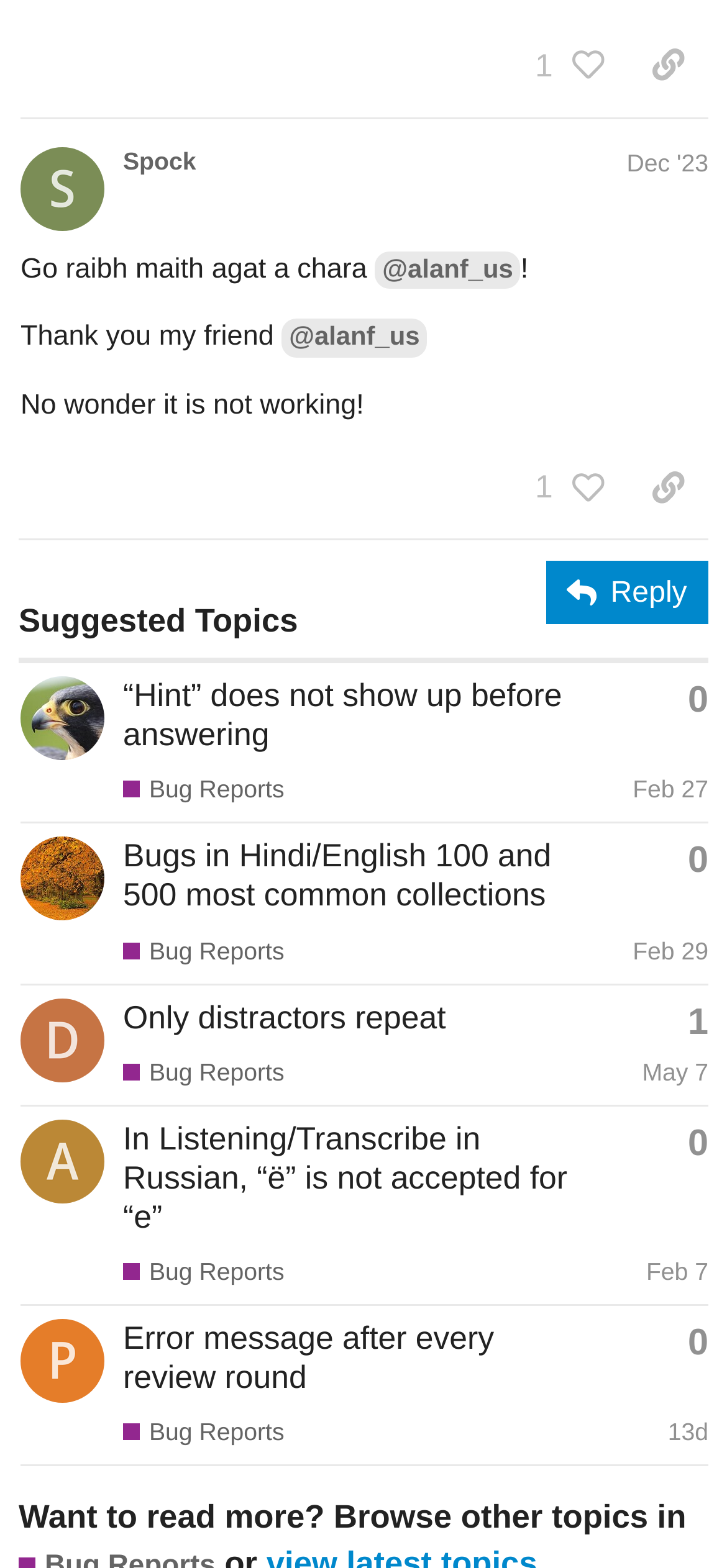Please identify the bounding box coordinates of the area that needs to be clicked to fulfill the following instruction: "Share a link to this post."

[0.864, 0.019, 0.974, 0.065]